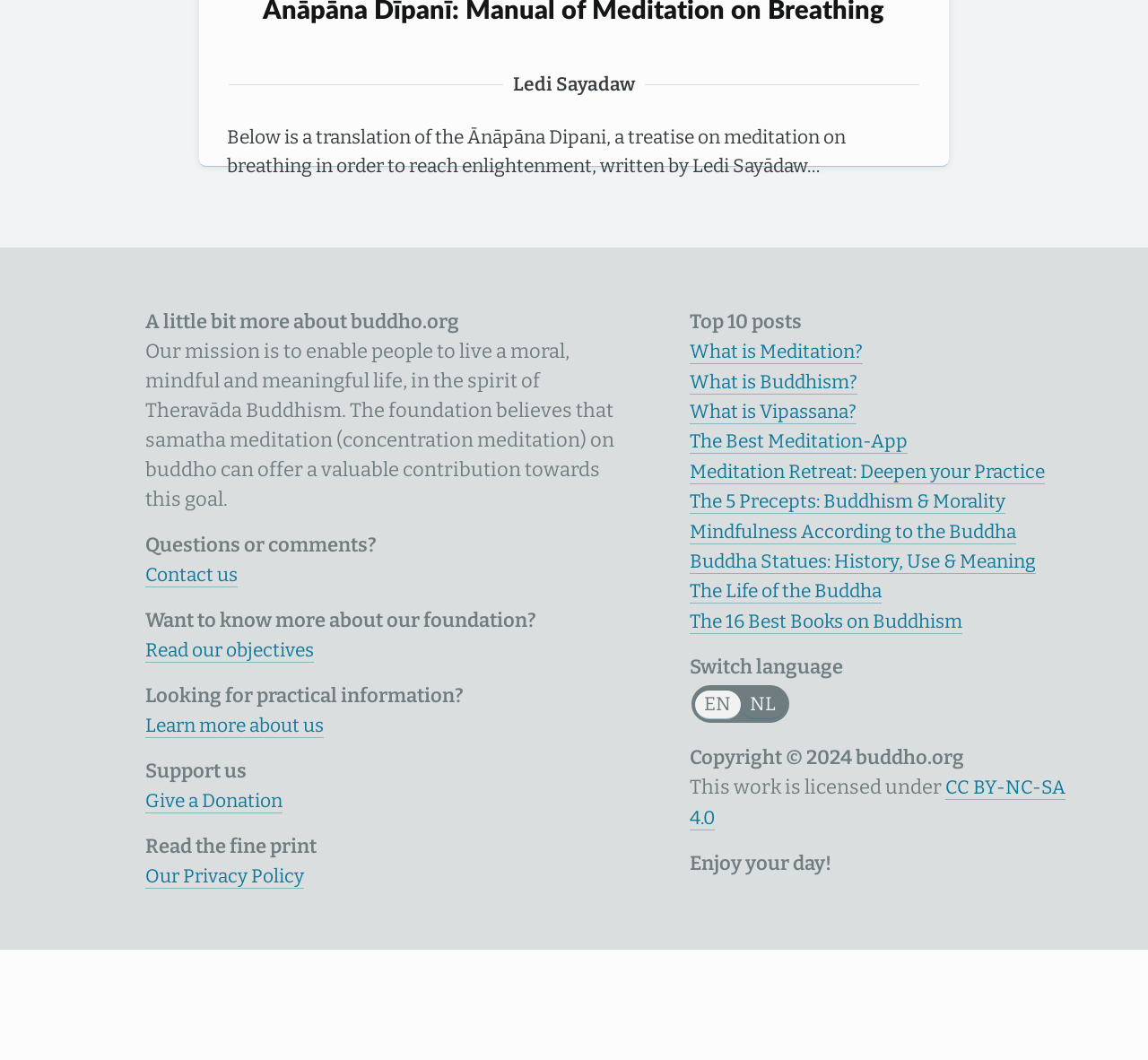Who is the author of the Ānāpāna Dipani?
Carefully analyze the image and provide a detailed answer to the question.

The author of the Ānāpāna Dipani is mentioned in the StaticText element with the text 'Below is a translation of the Ānāpāna Dipani, a treatise on meditation on breathing in order to reach enlightenment, written by Ledi Sayādaw…'.